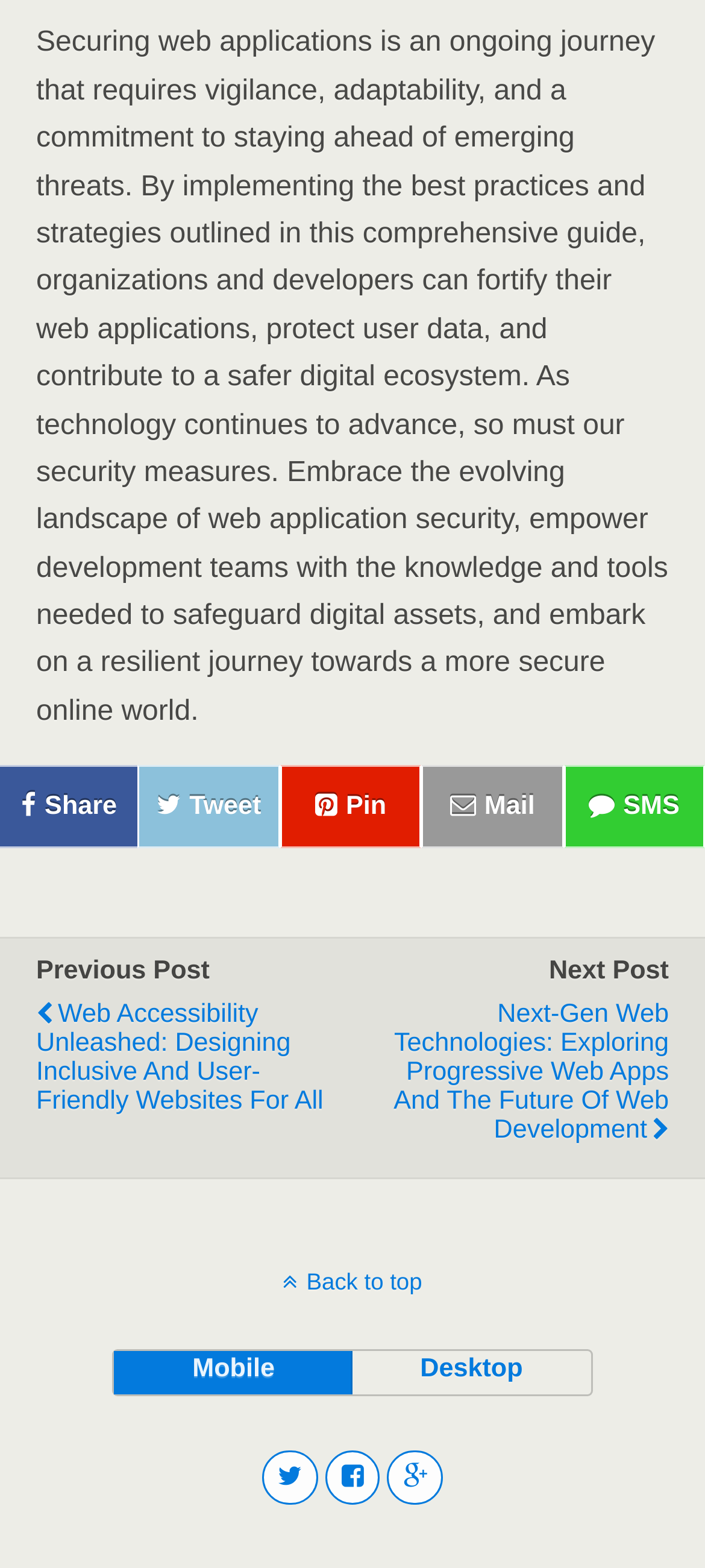How many social media sharing links are there?
Use the screenshot to answer the question with a single word or phrase.

4